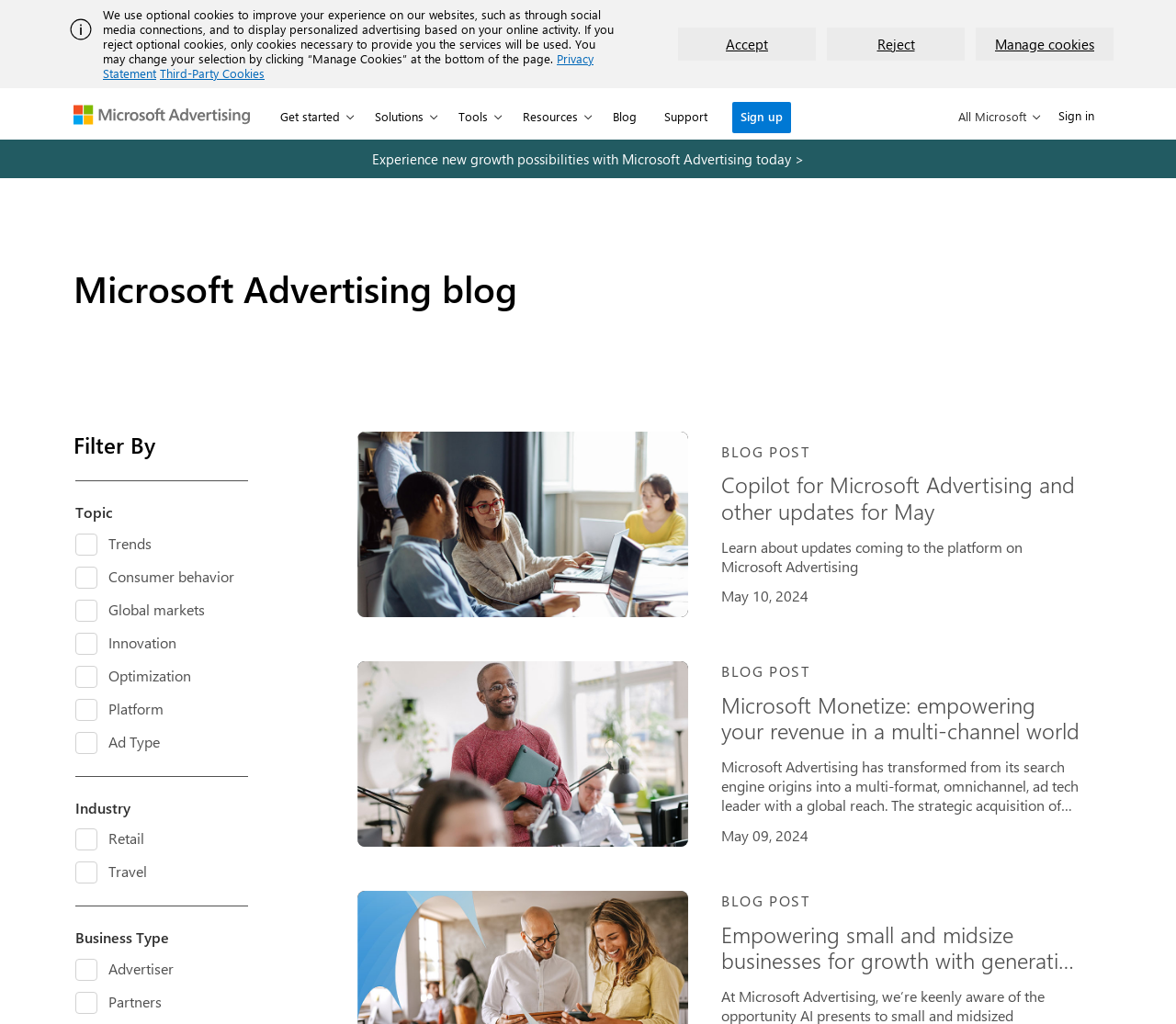What is the name of the blog?
Answer the question with as much detail as you can, using the image as a reference.

I determined the answer by looking at the heading element with the text 'Microsoft Advertising blog' which is located at the top of the webpage, indicating that it is the title of the blog.